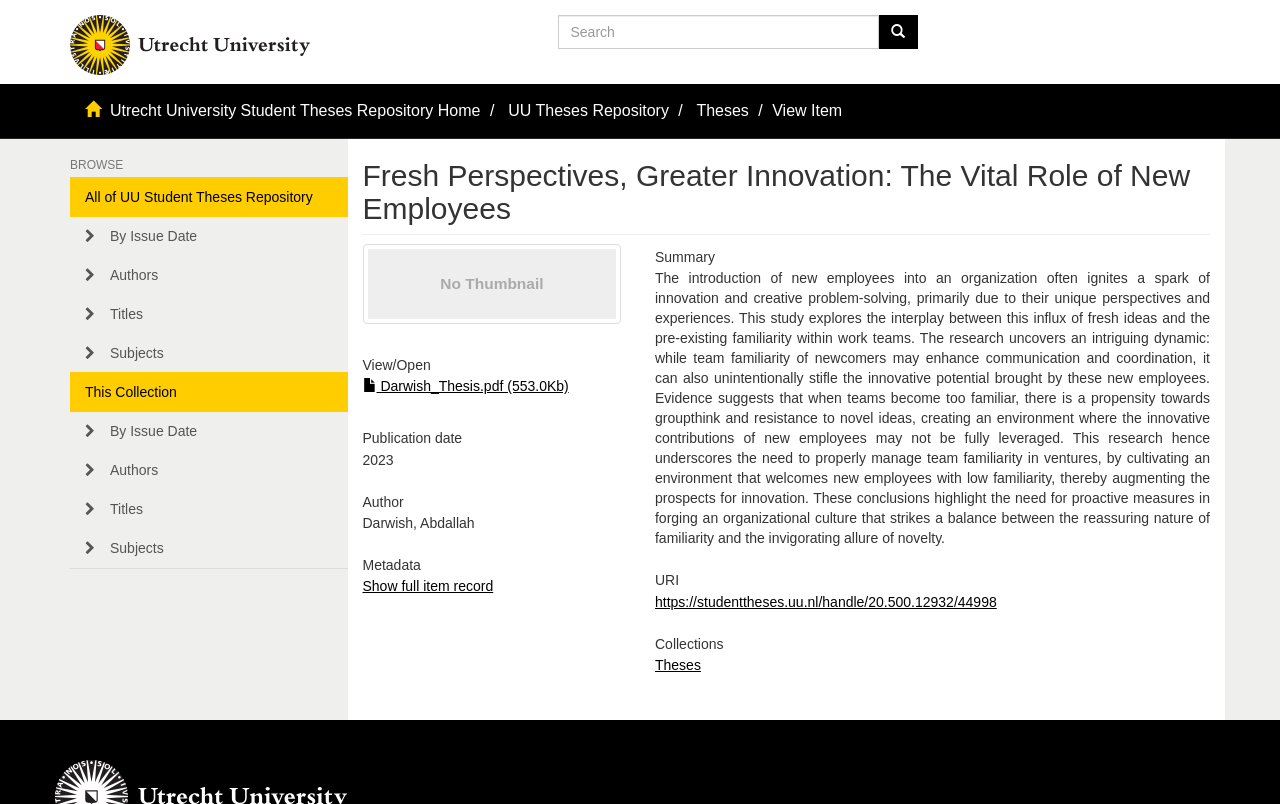Can you pinpoint the bounding box coordinates for the clickable element required for this instruction: "View item"? The coordinates should be four float numbers between 0 and 1, i.e., [left, top, right, bottom].

[0.603, 0.126, 0.658, 0.147]